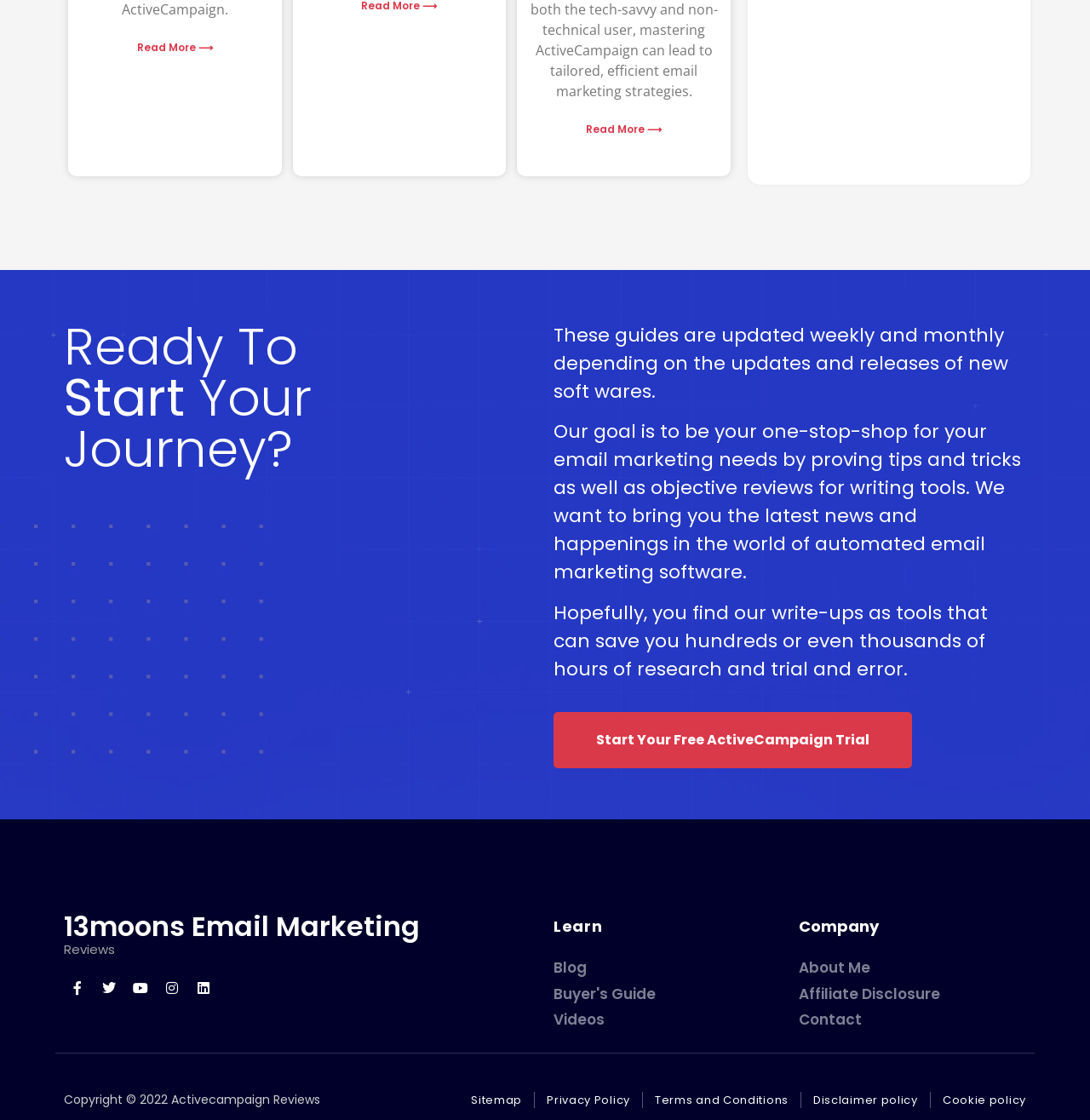Provide the bounding box coordinates of the HTML element described as: "Buyer's Guide". The bounding box coordinates should be four float numbers between 0 and 1, i.e., [left, top, right, bottom].

[0.508, 0.878, 0.717, 0.897]